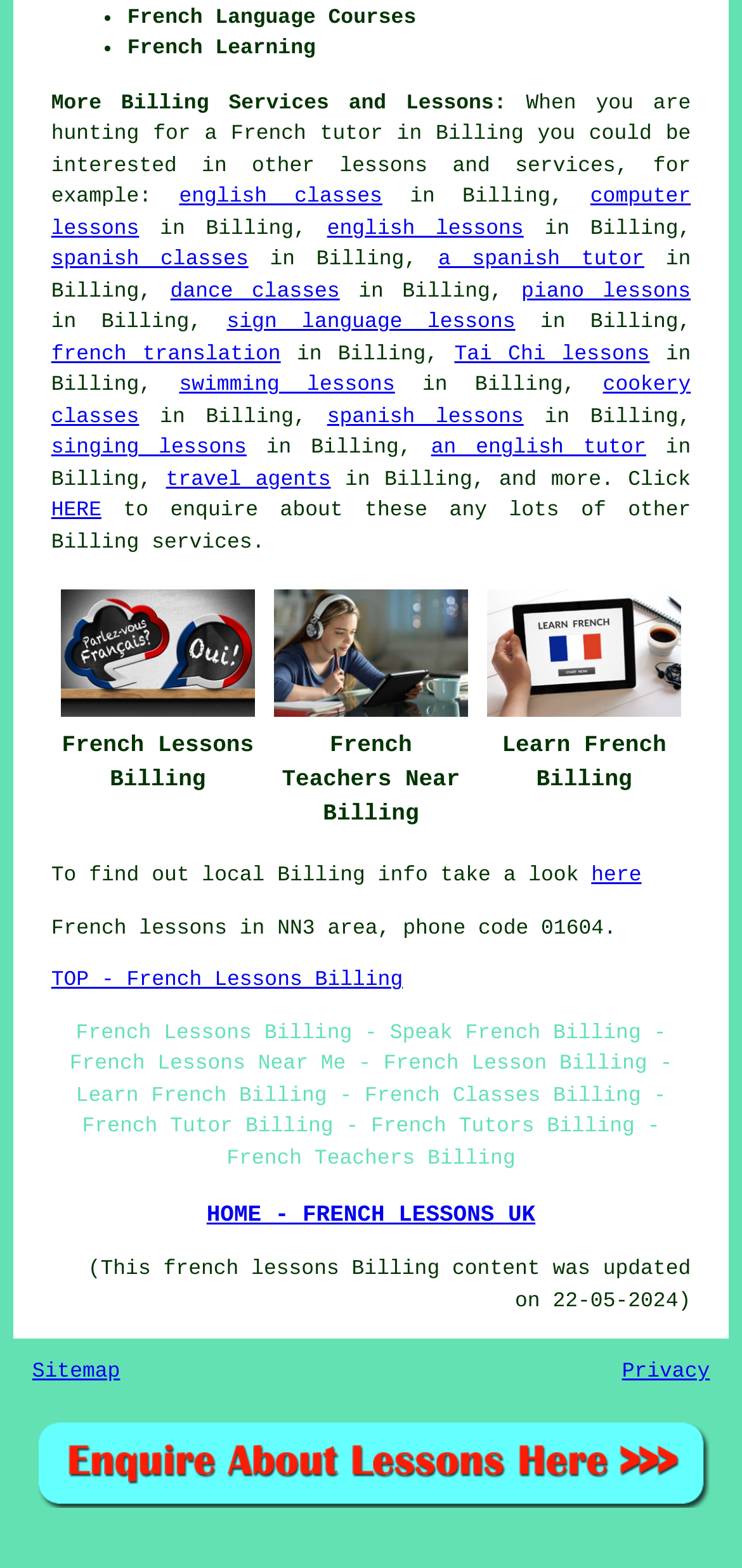Please determine the bounding box coordinates of the section I need to click to accomplish this instruction: "Click on 'BOOK FRENCH LESSONS BILLING'".

[0.043, 0.95, 0.957, 0.967]